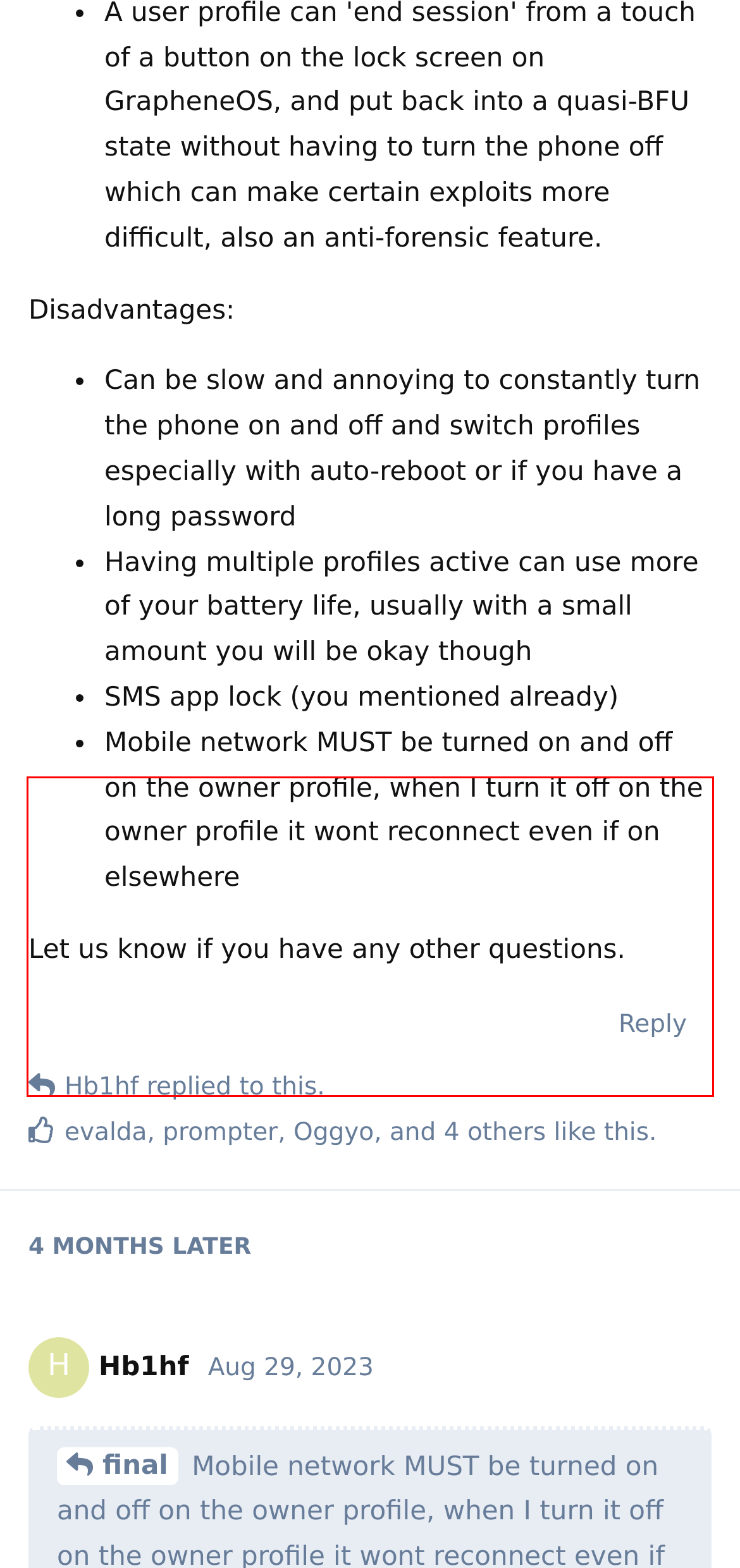You have a webpage screenshot with a red rectangle surrounding a UI element. Extract the text content from within this red bounding box.

Ohhh that's a big one. I was turning airplane mode on/off on secondary profiles, but that's clearly suboptimal. That's an upstream AOSP limitation, right? There's no logic in allowing to turn airplane mode on/off but not allowing to turn mobile data on/off on profiles.